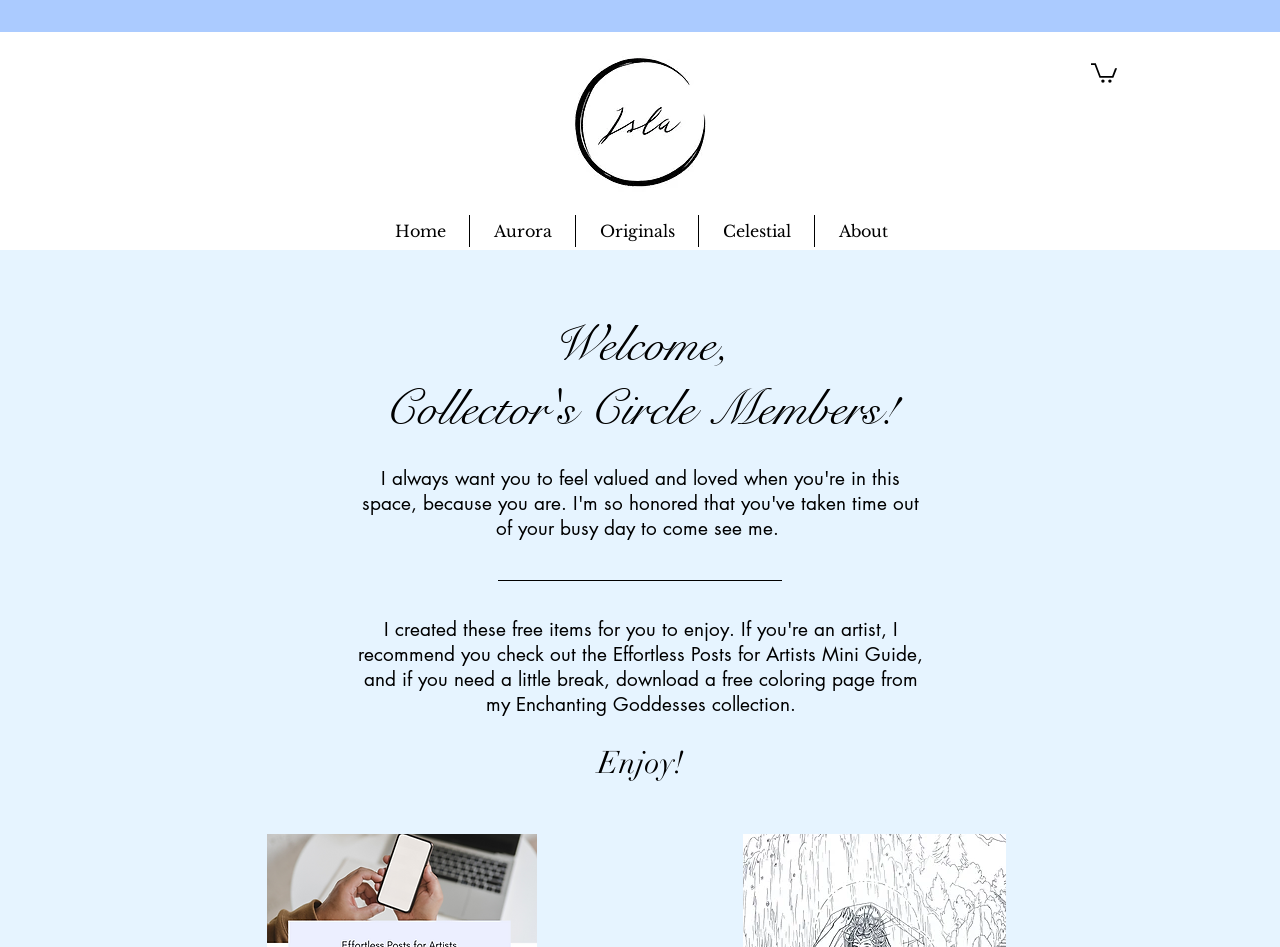Provide the bounding box coordinates for the UI element described in this sentence: "Originals". The coordinates should be four float values between 0 and 1, i.e., [left, top, right, bottom].

[0.45, 0.227, 0.545, 0.261]